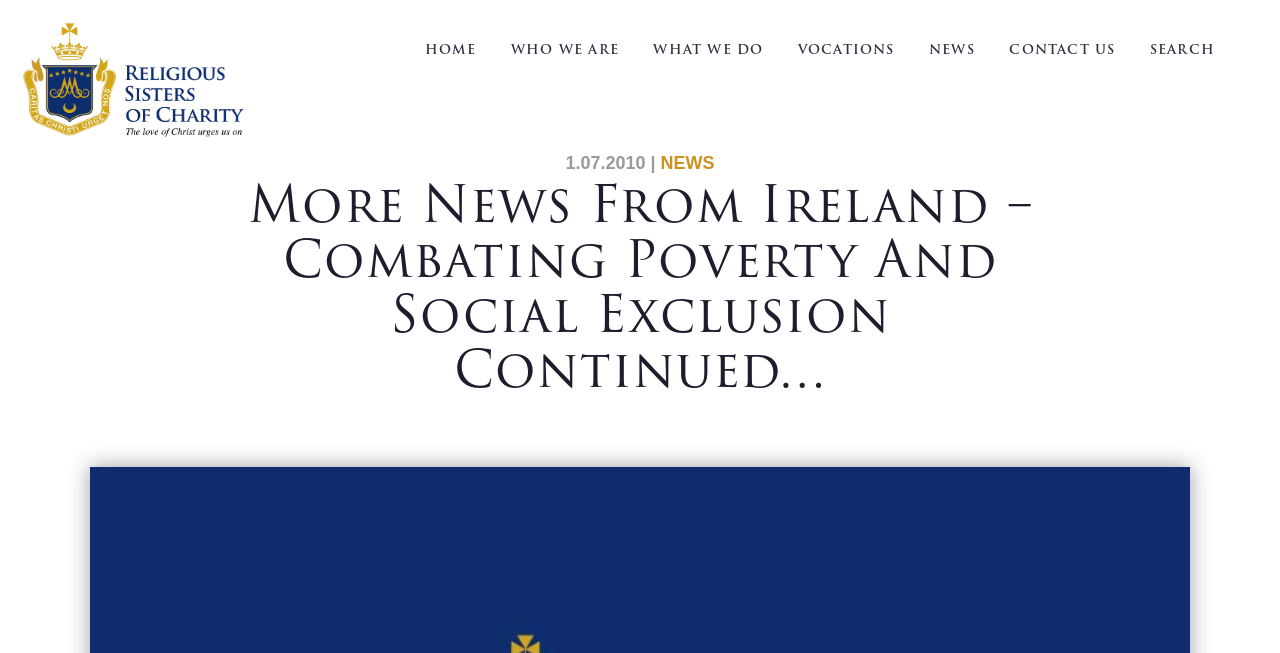What is the date of the news article?
Kindly answer the question with as much detail as you can.

The date '1.07.2010' is displayed above the news article heading, indicating the date the article was published.